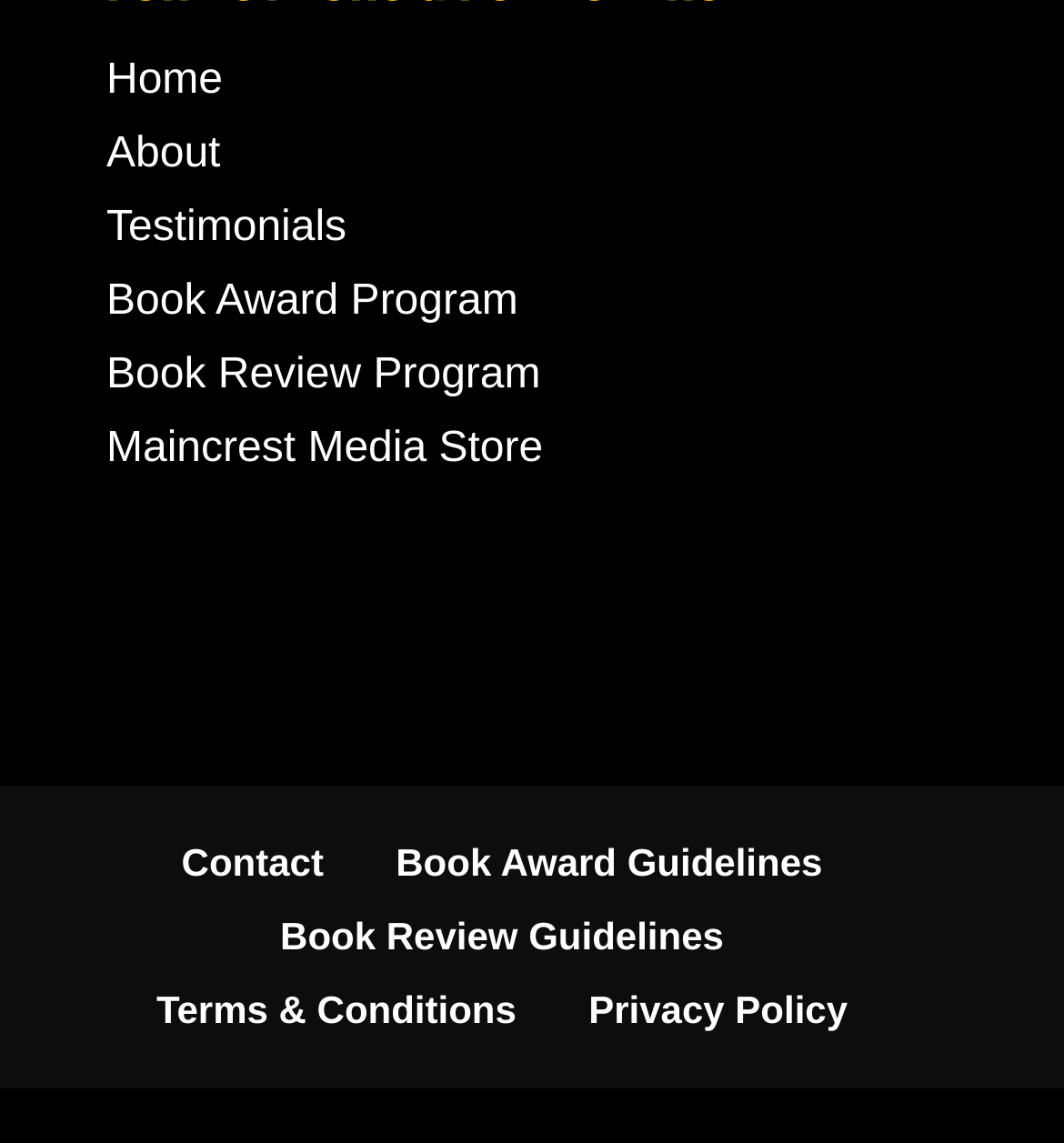Find the bounding box coordinates of the element I should click to carry out the following instruction: "go to home page".

[0.1, 0.049, 0.209, 0.09]